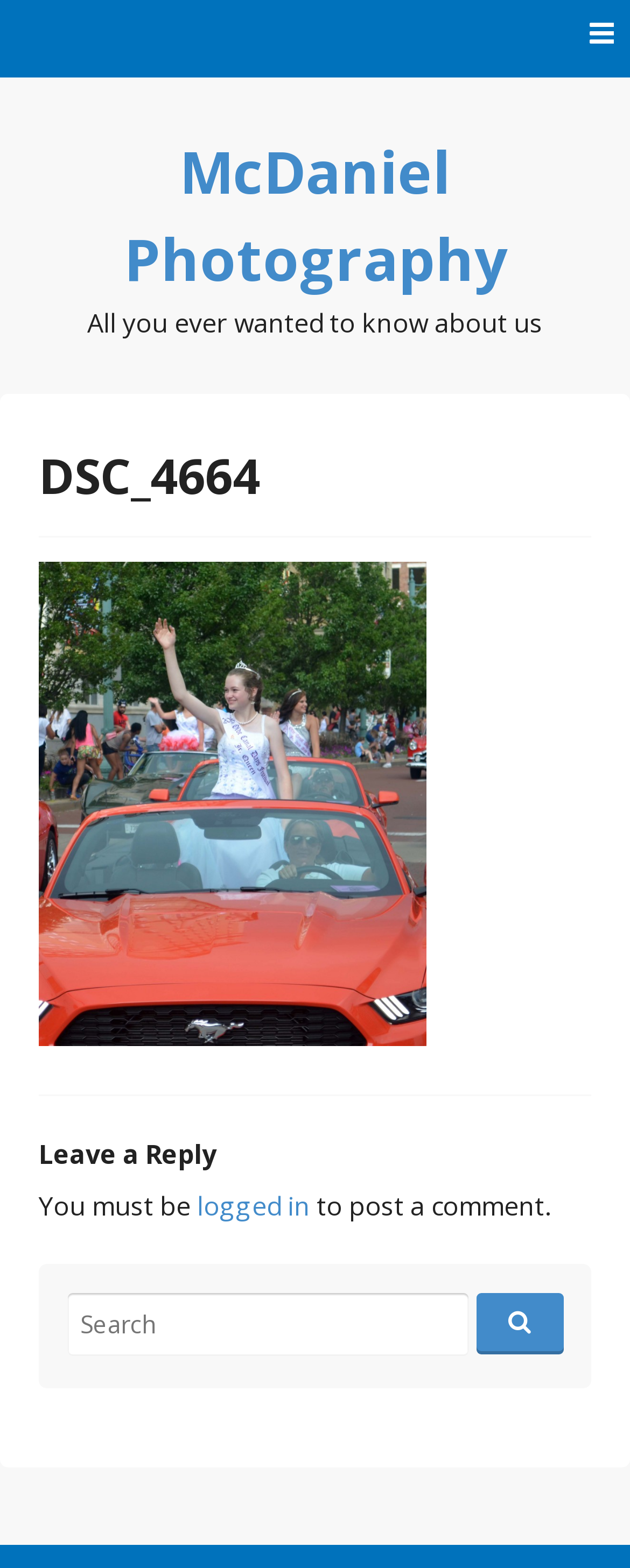Create a detailed summary of the webpage's content and design.

The webpage is about McDaniel Photography, with a focus on a specific image, DSC_4664. At the top right corner, there is a menu icon labeled "Menu". Below it, the website's title "McDaniel Photography" is displayed prominently across the top of the page. 

Underneath the title, there is a heading that reads "All you ever wanted to know about us". The main content of the page is divided into two sections. The top section contains an article with a header that displays the image title "DSC_4664". 

Below the article header, there is a link. The second section of the main content starts with a heading that says "Leave a Reply". This is followed by a message that says "You must be logged in to post a comment", with the "logged in" part being a clickable link. 

At the bottom of the page, there is a complementary section that contains a search function. The search function consists of a label that says "Search for:", a search box, and a button with a magnifying glass icon.